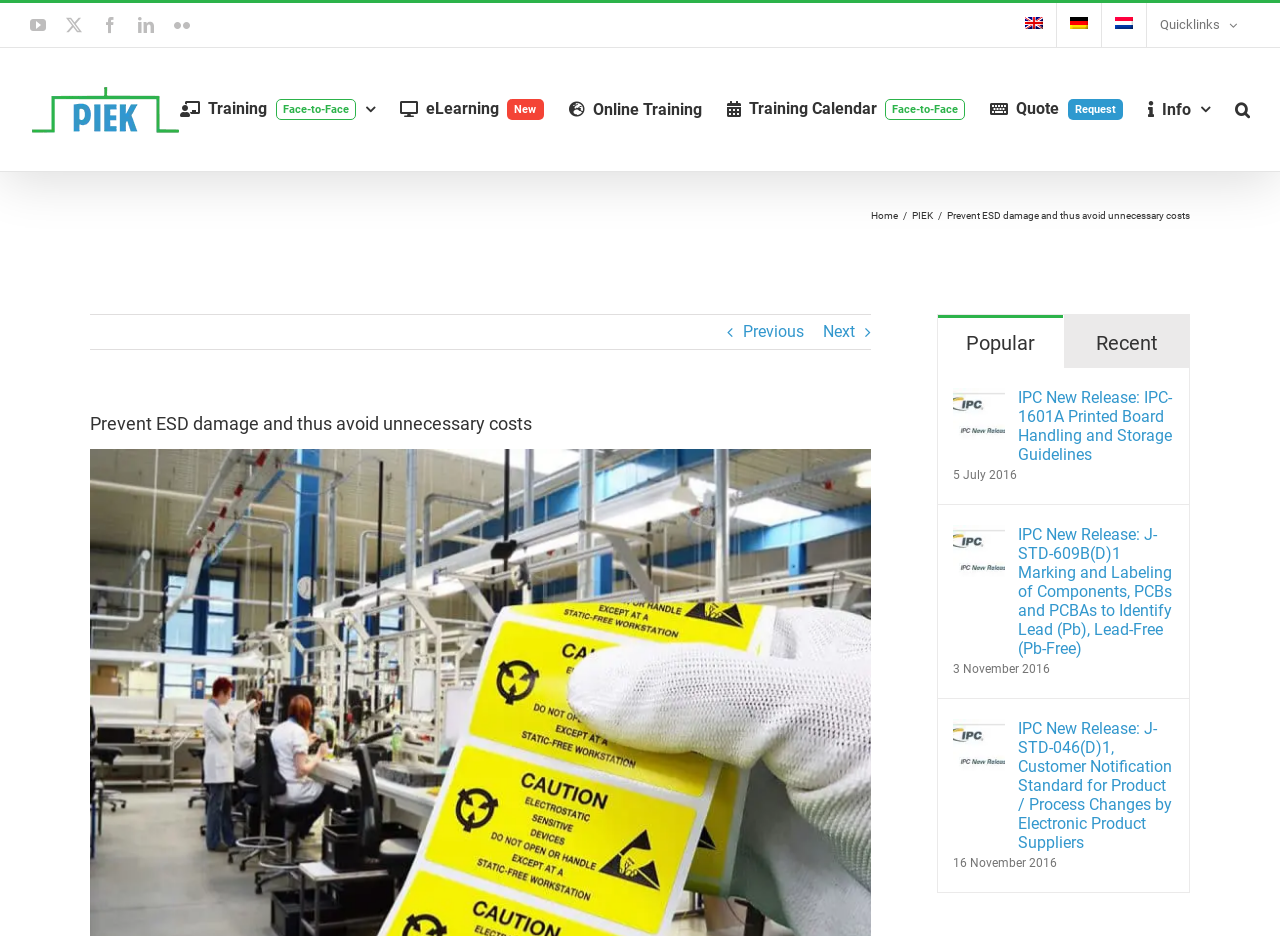Using the description "aria-label="Search" title="Search"", predict the bounding box of the relevant HTML element.

[0.965, 0.051, 0.977, 0.183]